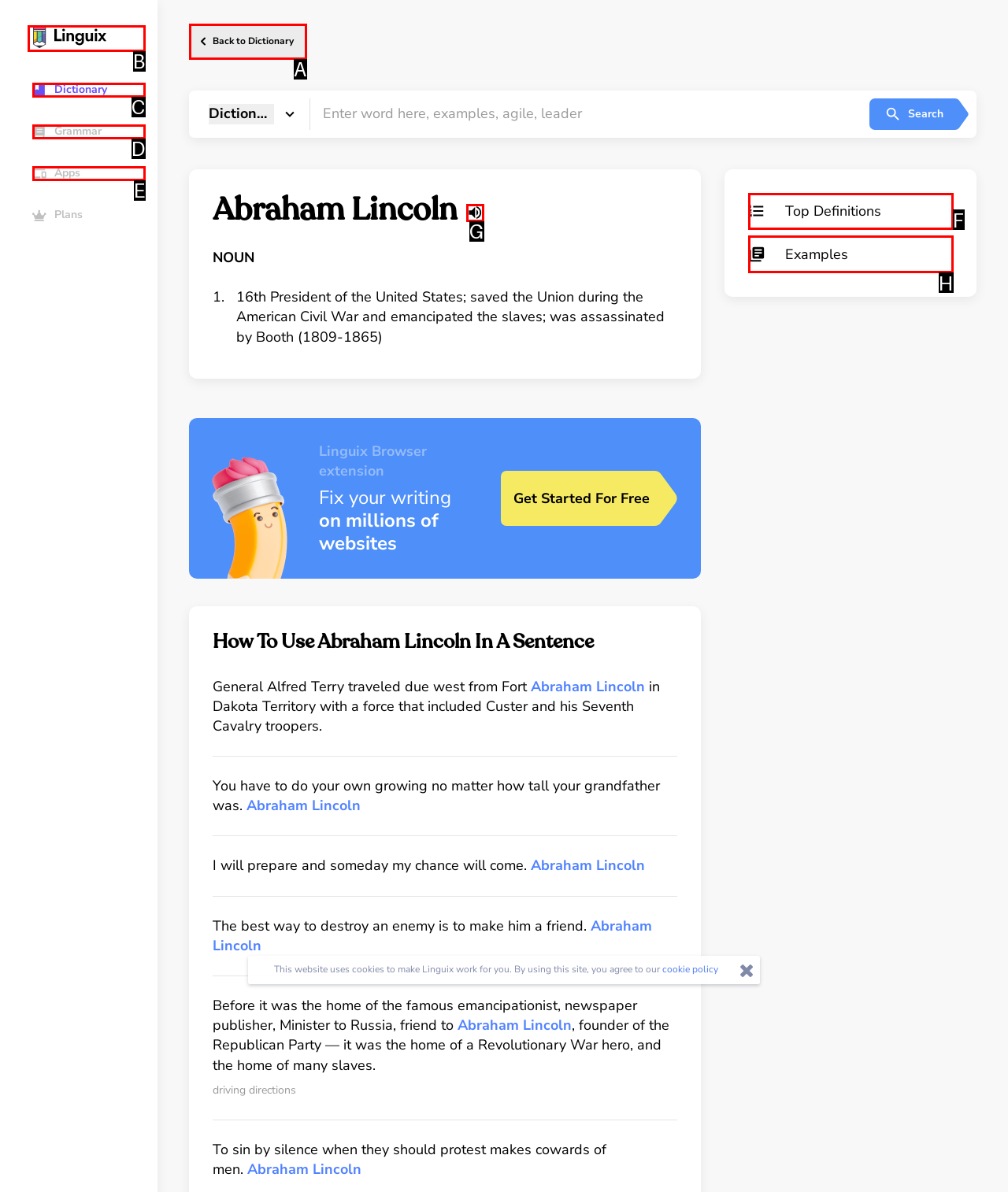Based on the description: aria-label="Listen word"
Select the letter of the corresponding UI element from the choices provided.

G